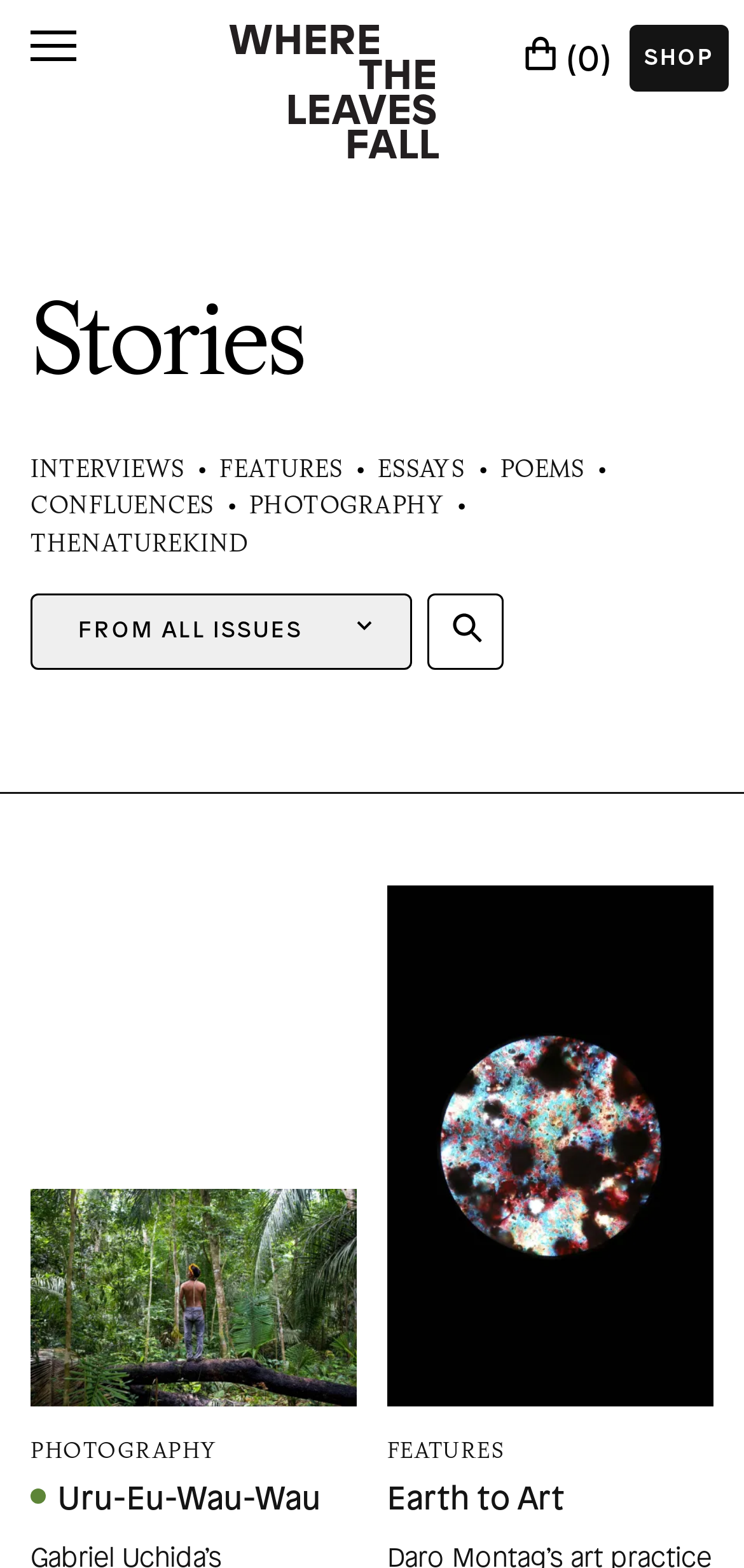Give a concise answer using one word or a phrase to the following question:
How many headings are on the webpage?

4